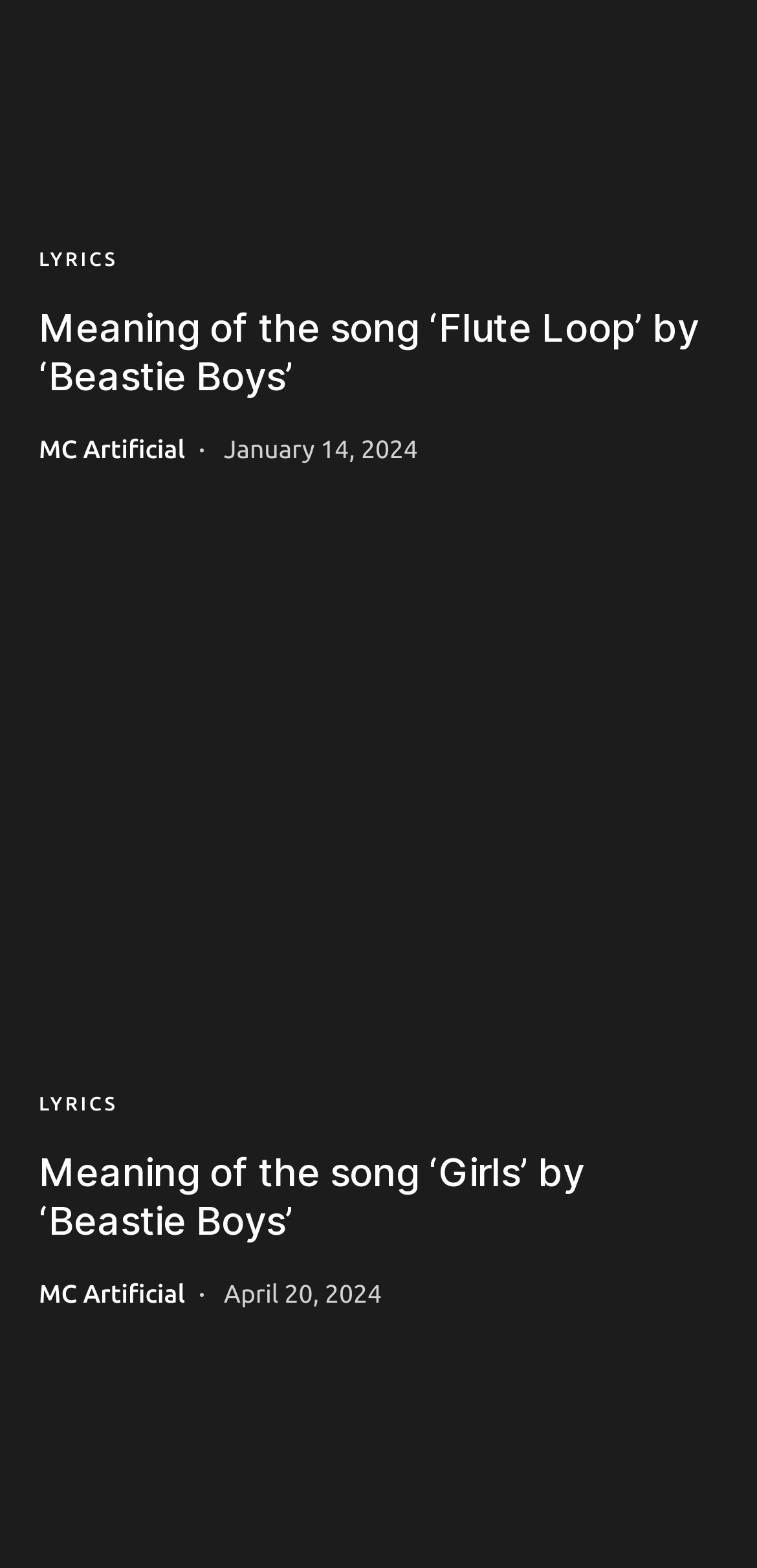What is the name of the band mentioned on the webpage?
Refer to the image and respond with a one-word or short-phrase answer.

Beastie Boys